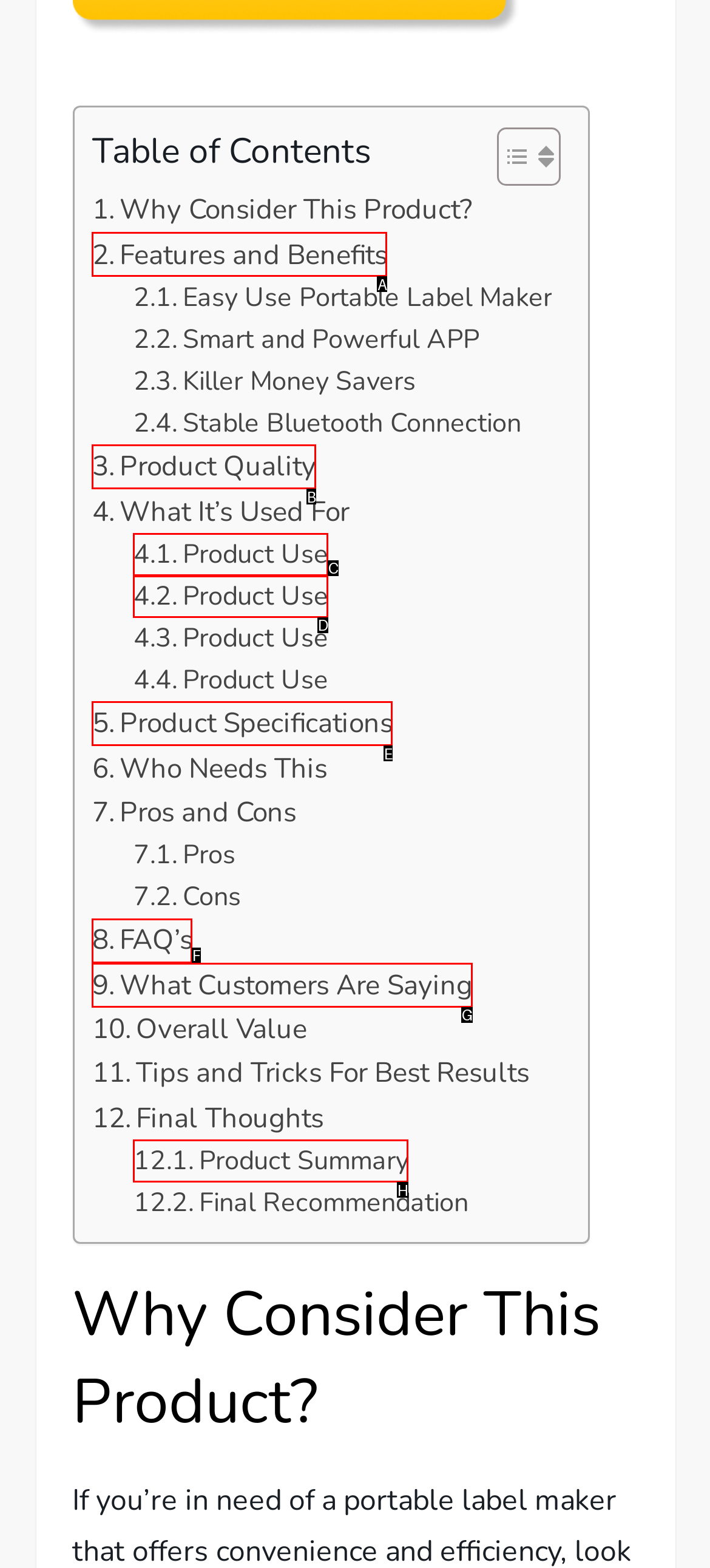Out of the given choices, which letter corresponds to the UI element required to View 'Product Summary'? Answer with the letter.

H